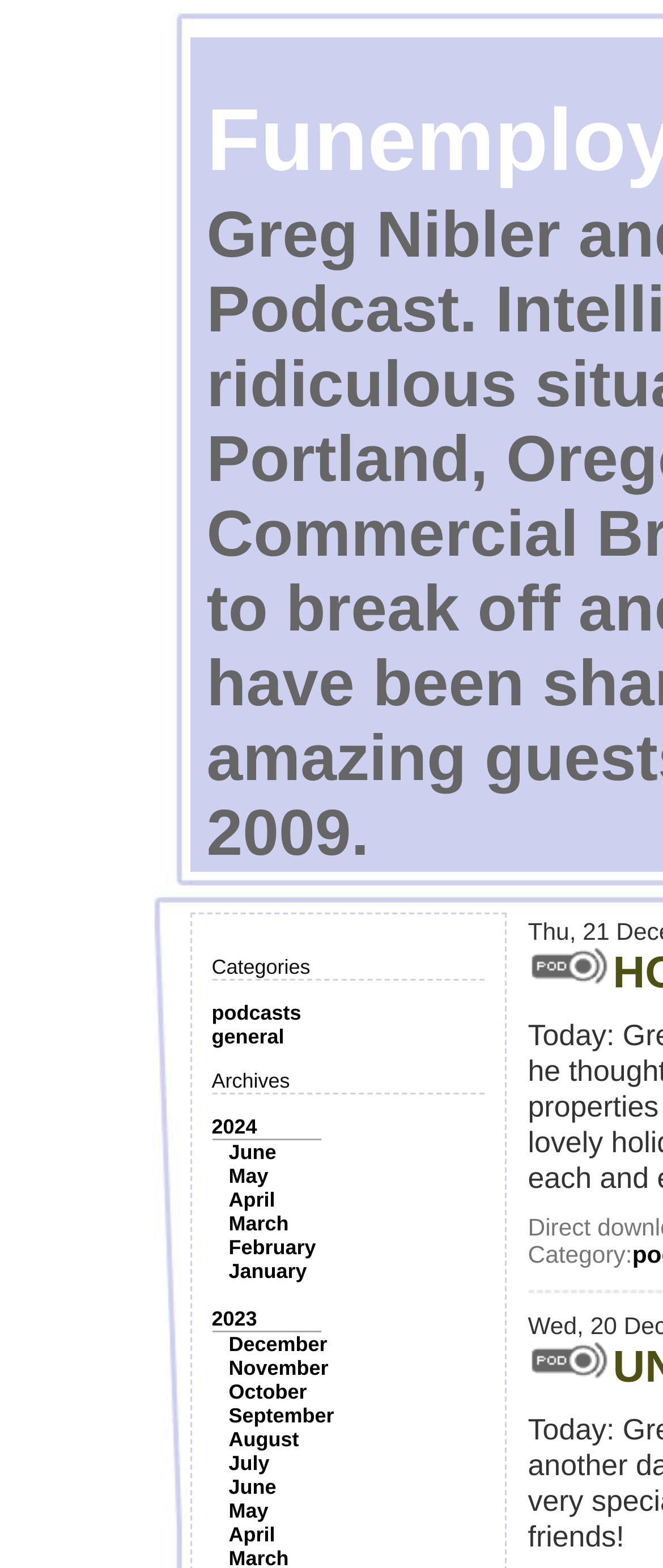What is the first category listed?
Look at the image and answer the question with a single word or phrase.

podcasts